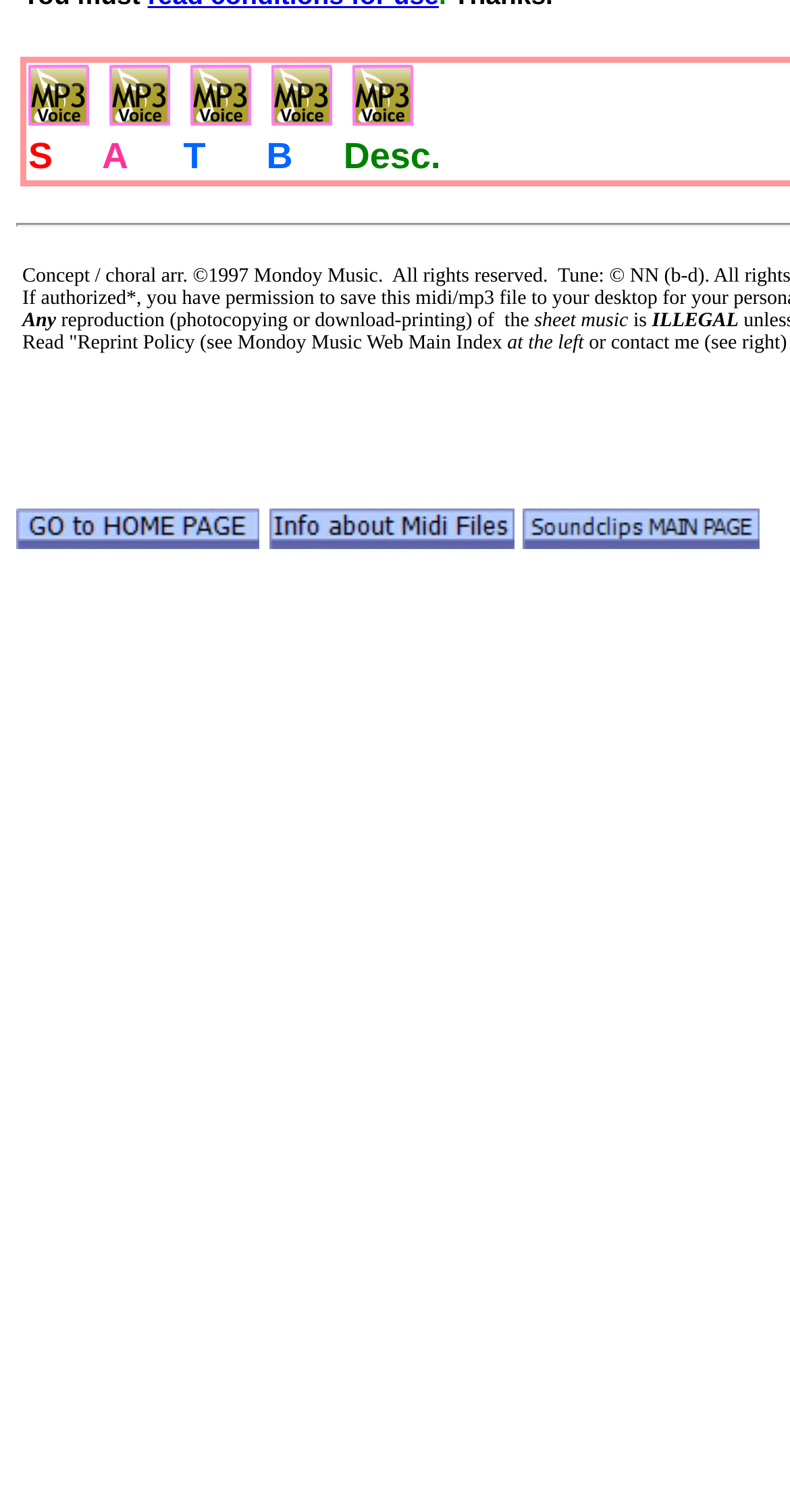Provide the bounding box coordinates of the HTML element this sentence describes: "alt="Soundclips MAIN PAGE"". The bounding box coordinates consist of four float numbers between 0 and 1, i.e., [left, top, right, bottom].

[0.662, 0.352, 0.962, 0.367]